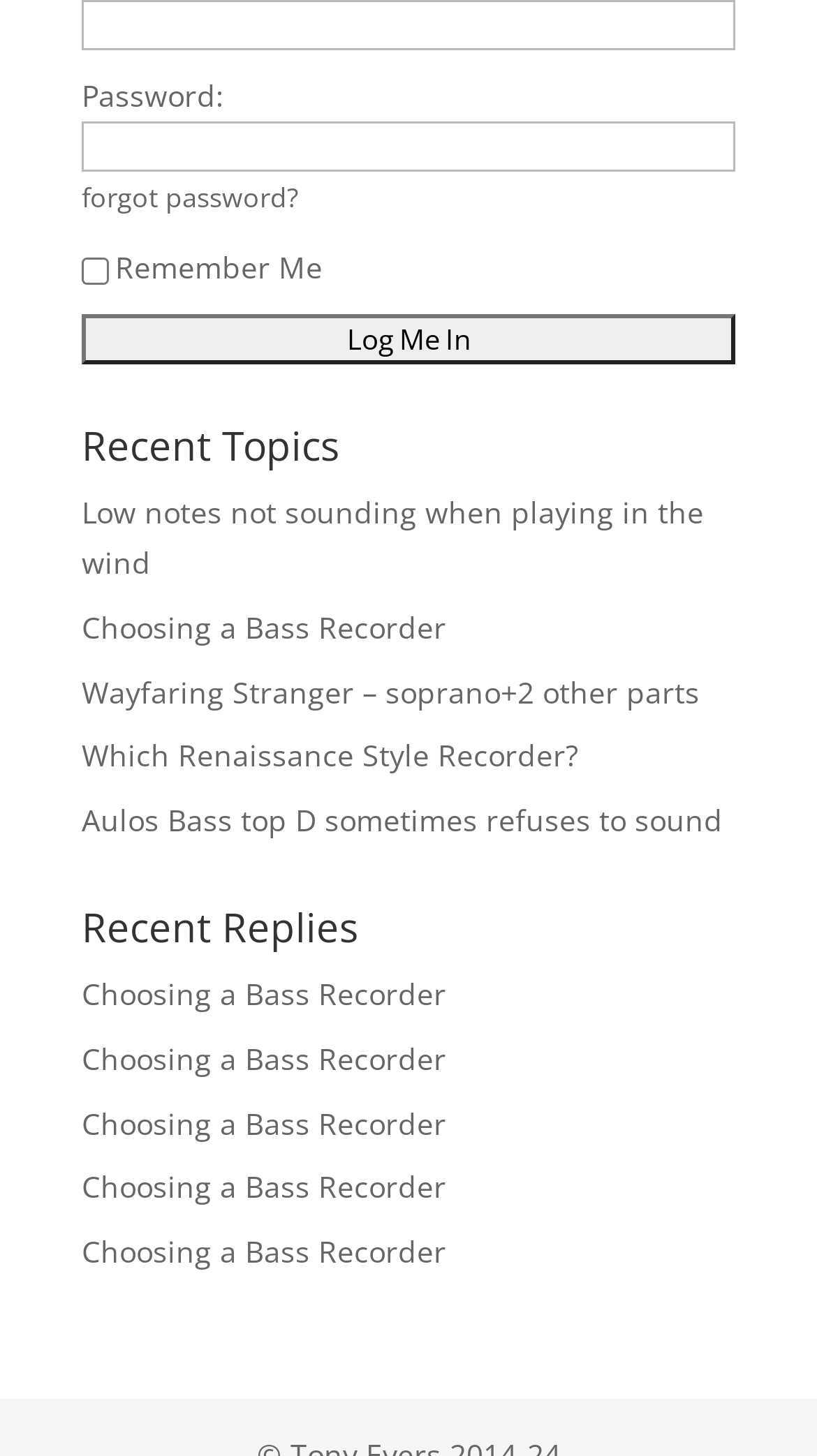Kindly provide the bounding box coordinates of the section you need to click on to fulfill the given instruction: "View 'Low notes not sounding when playing in the wind'".

[0.1, 0.338, 0.862, 0.4]